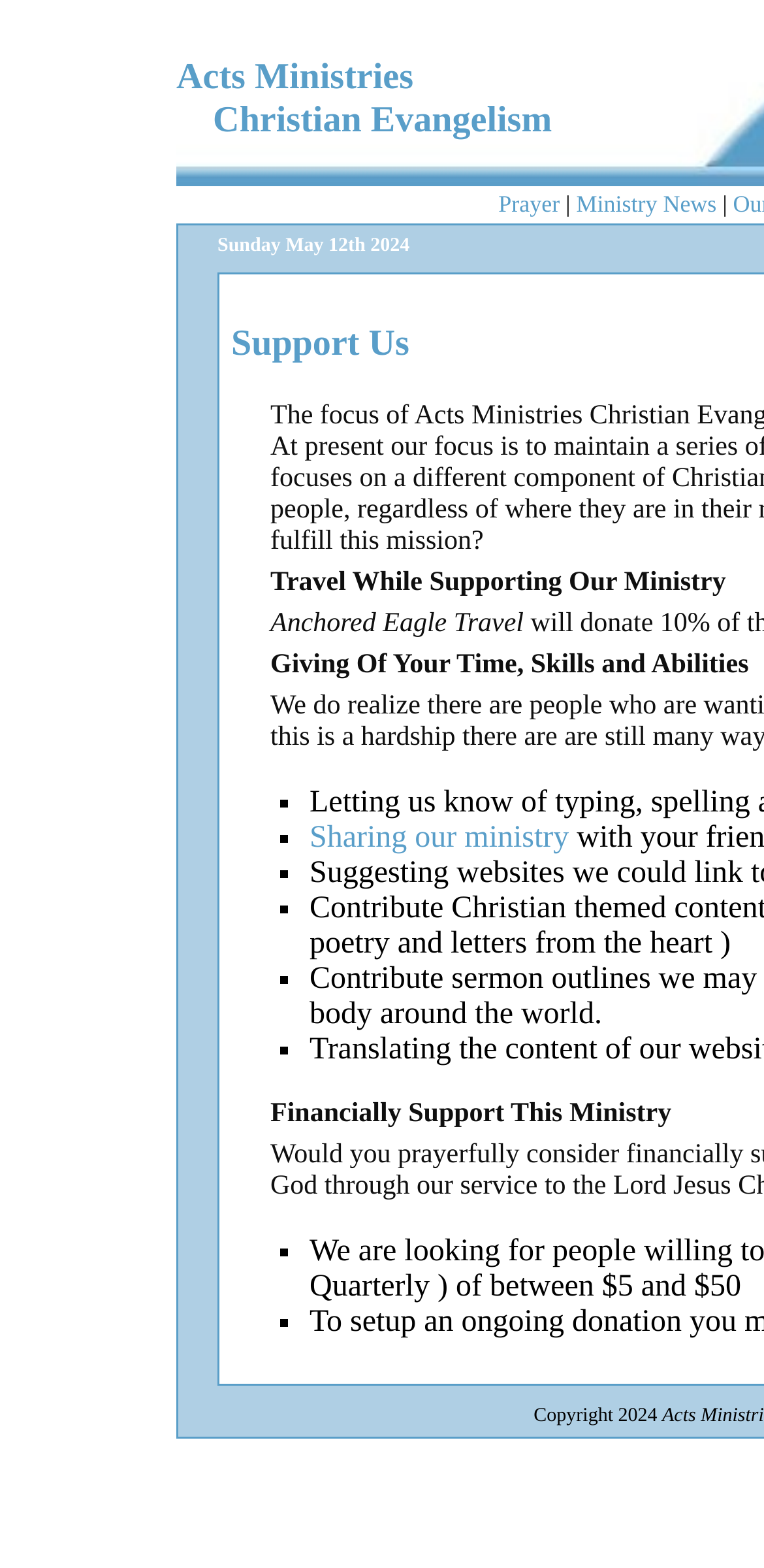What is the name of the travel company mentioned on the webpage?
Give a one-word or short-phrase answer derived from the screenshot.

Anchored Eagle Travel